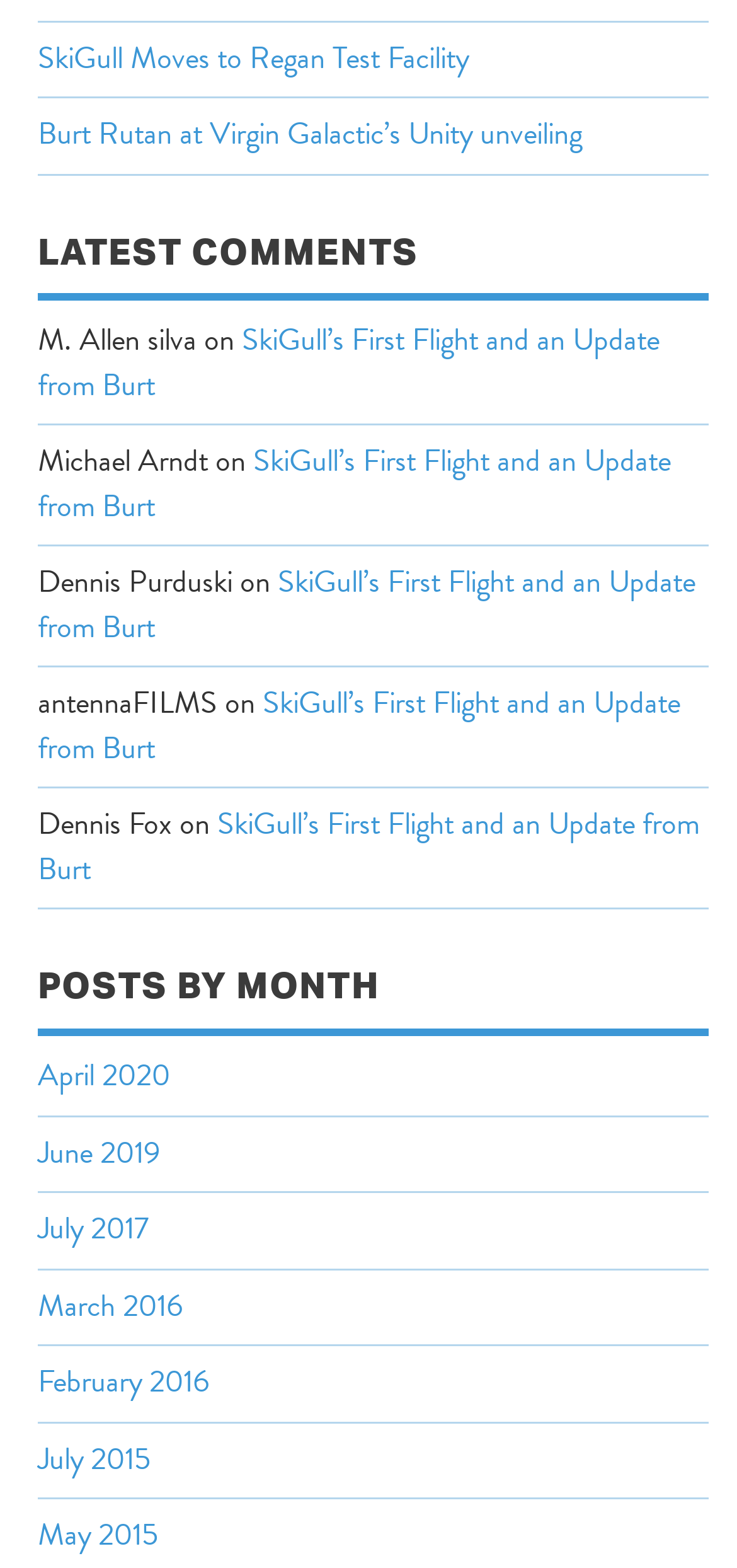How many months are listed under 'POSTS BY MONTH'?
Refer to the screenshot and respond with a concise word or phrase.

6